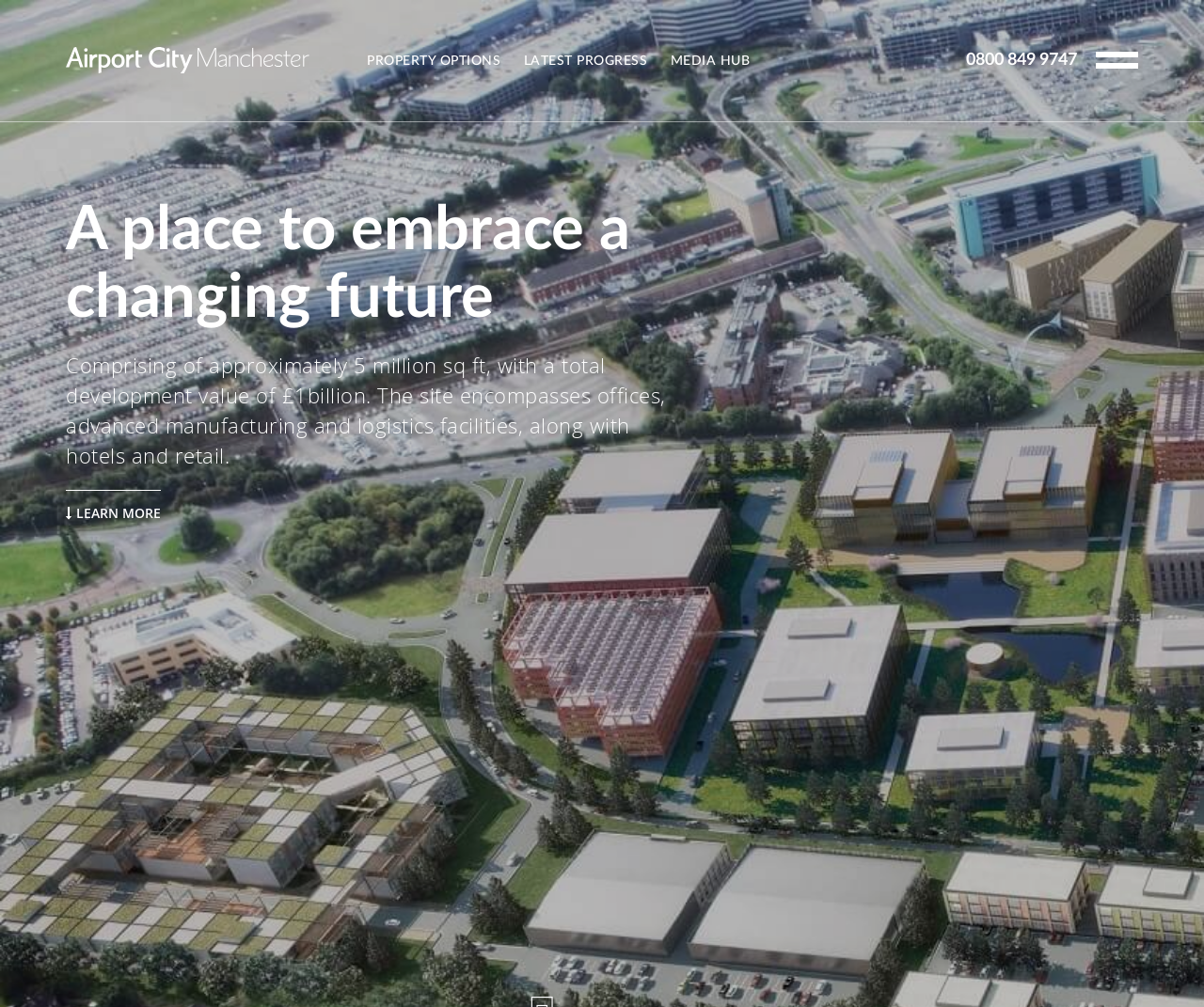Answer the question below in one word or phrase:
What is the phone number on this website?

0800 849 9747